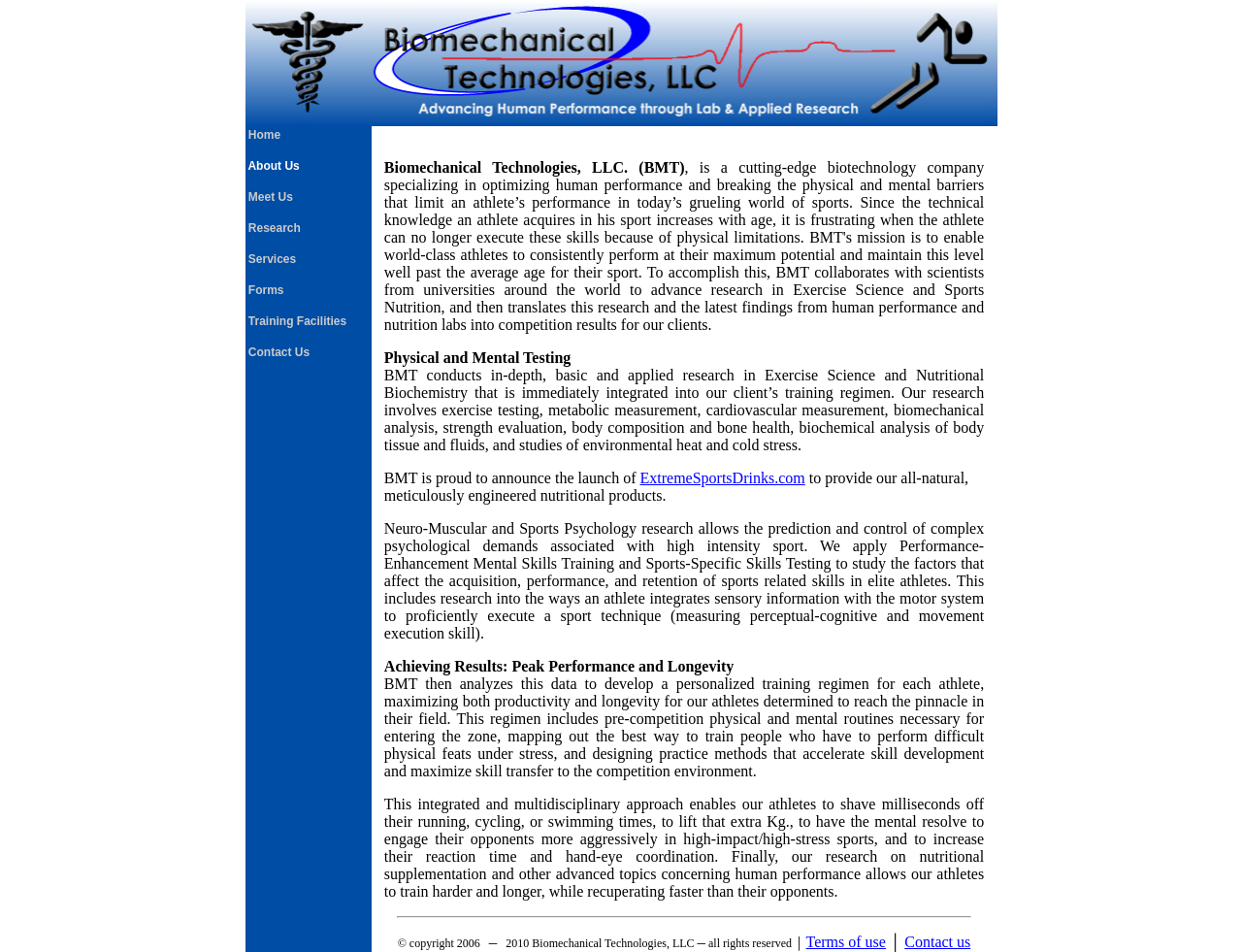Could you provide the bounding box coordinates for the portion of the screen to click to complete this instruction: "Click on the 'Donate' link"?

None